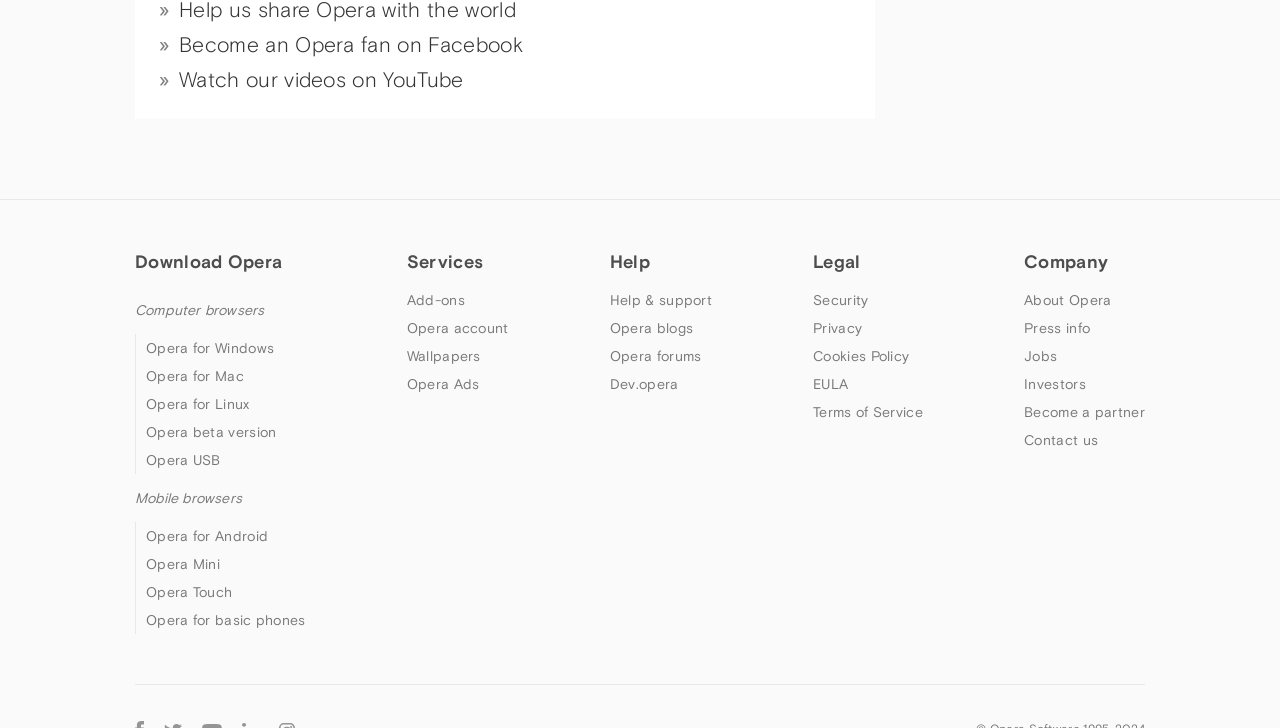Identify the bounding box coordinates of the section to be clicked to complete the task described by the following instruction: "Download Opera". The coordinates should be four float numbers between 0 and 1, formatted as [left, top, right, bottom].

[0.105, 0.344, 0.22, 0.373]